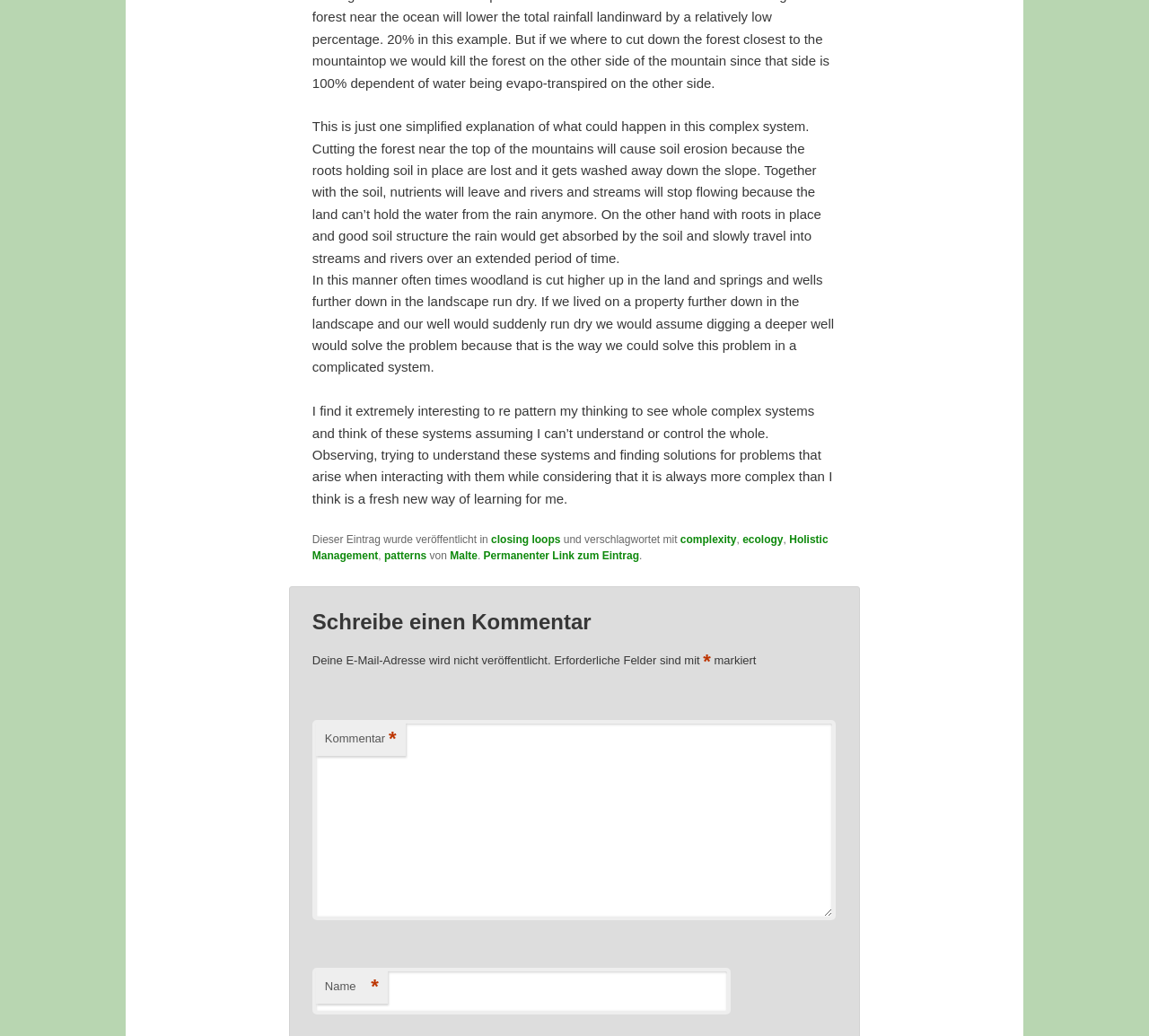Identify the coordinates of the bounding box for the element that must be clicked to accomplish the instruction: "Enter your name in the textbox".

[0.272, 0.934, 0.636, 0.979]